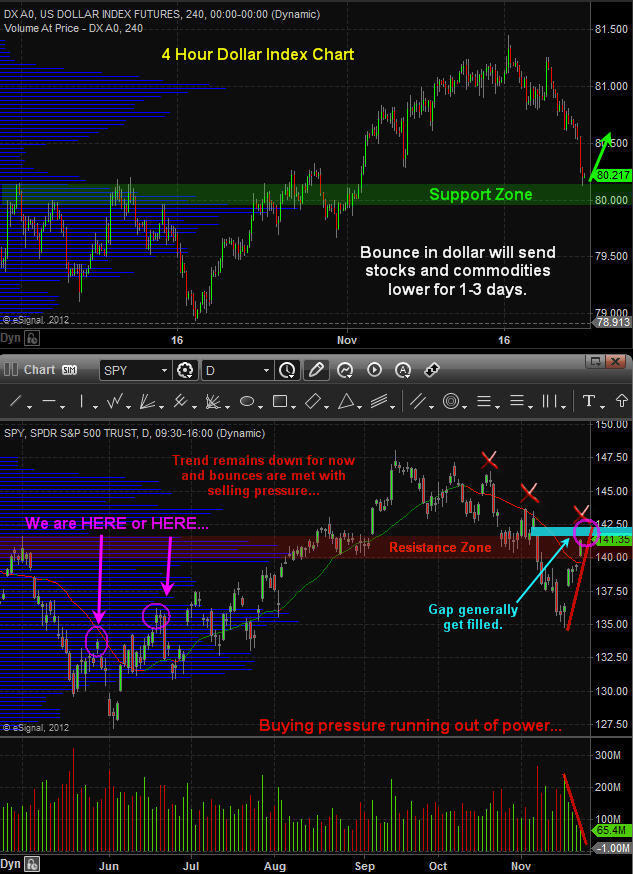Based on the visual content of the image, answer the question thoroughly: What could happen to stocks and commodities if the dollar bounces?

According to the caption, a bounce in the dollar could lead to a decrease in stocks and commodities for 1 to 3 days. This is mentioned in the note accompanying the 4 Hour Dollar Index Chart, which provides insights into potential market movements based on the observed patterns.